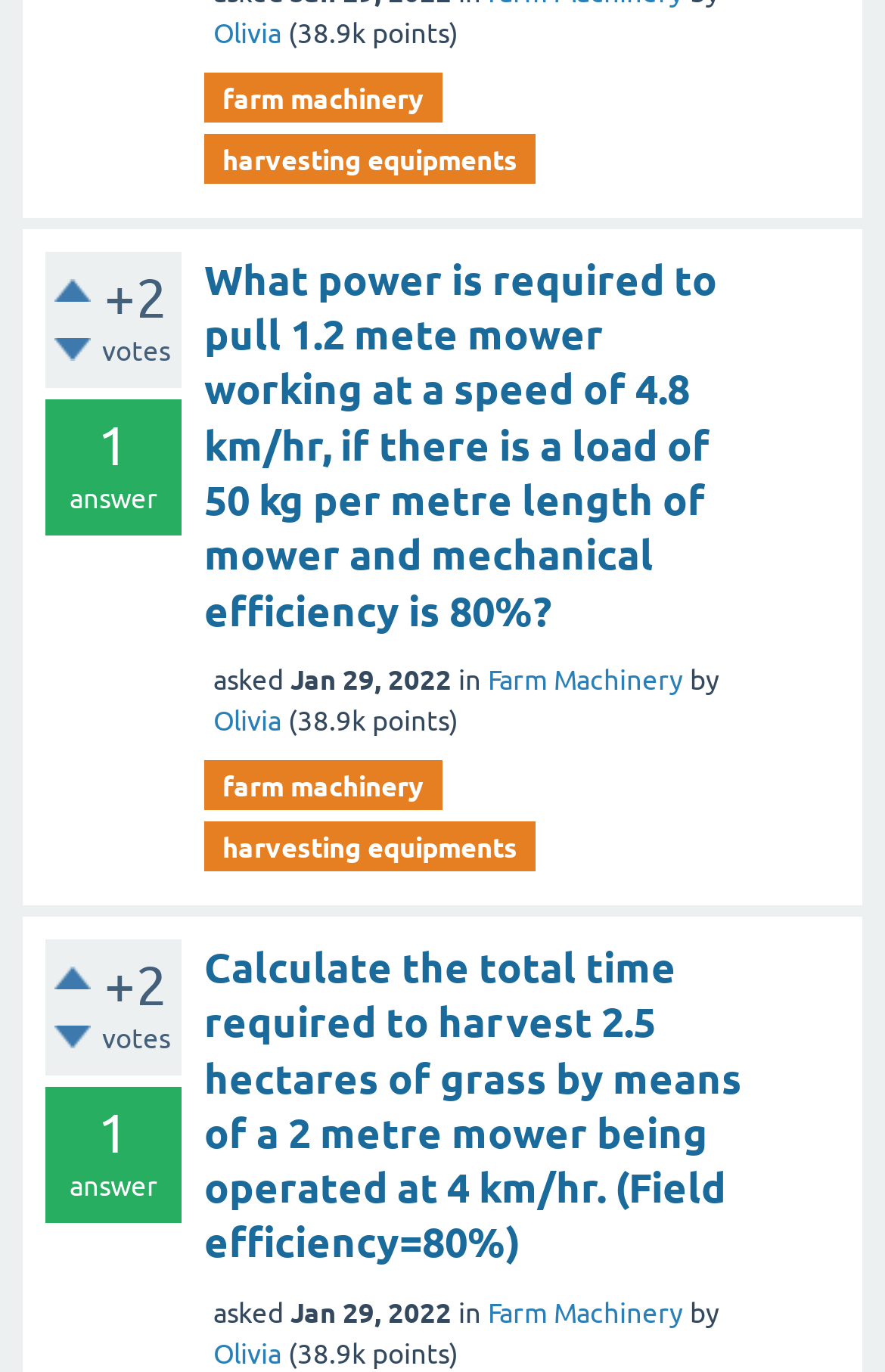Locate the bounding box of the UI element based on this description: "Olivia". Provide four float numbers between 0 and 1 as [left, top, right, bottom].

[0.241, 0.972, 0.318, 0.998]